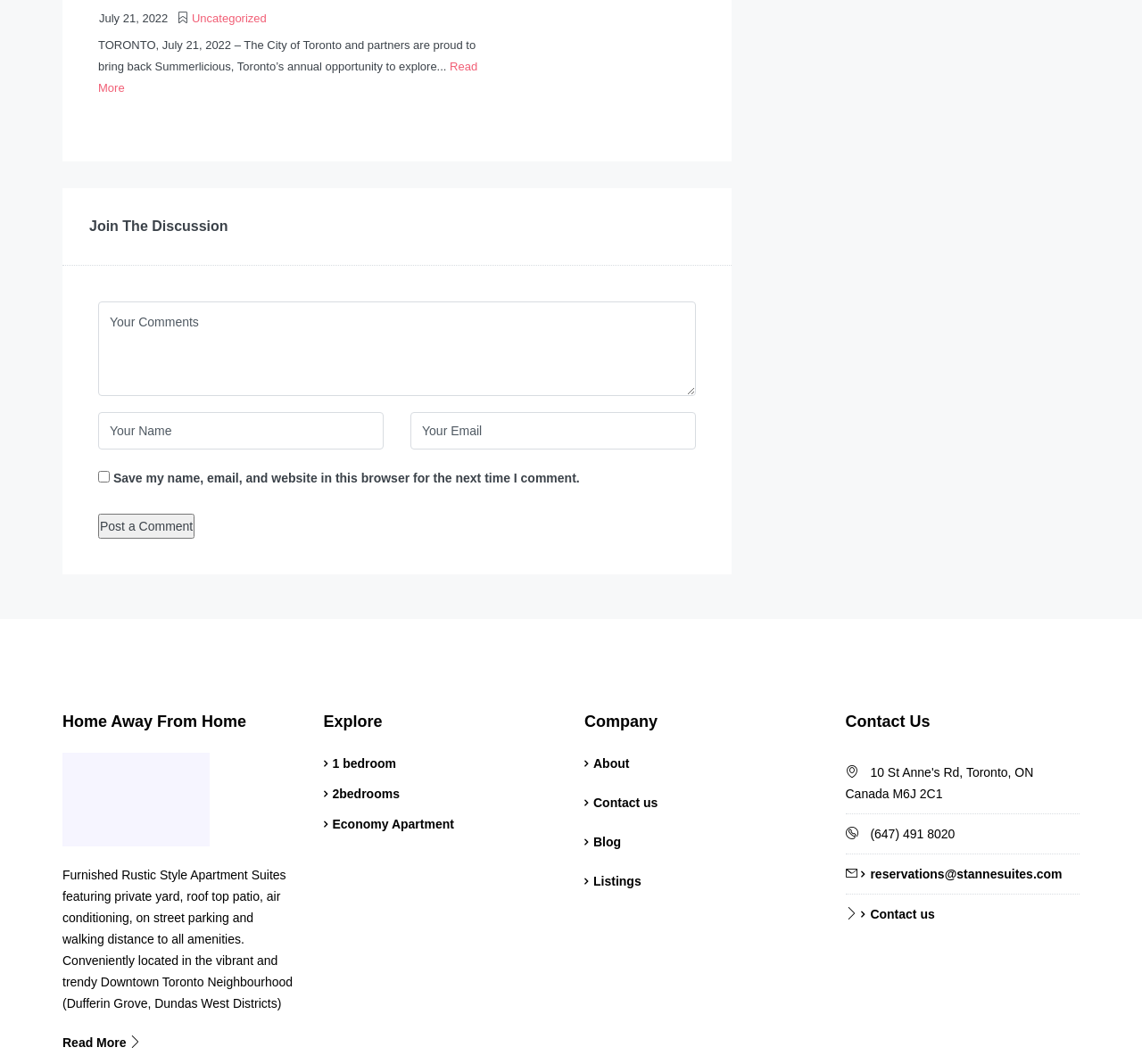Given the content of the image, can you provide a detailed answer to the question?
What is the date mentioned at the top of the page?

The date is mentioned at the top of the page in the format 'July 21, 2022', which is a static text element with bounding box coordinates [0.087, 0.011, 0.147, 0.023].